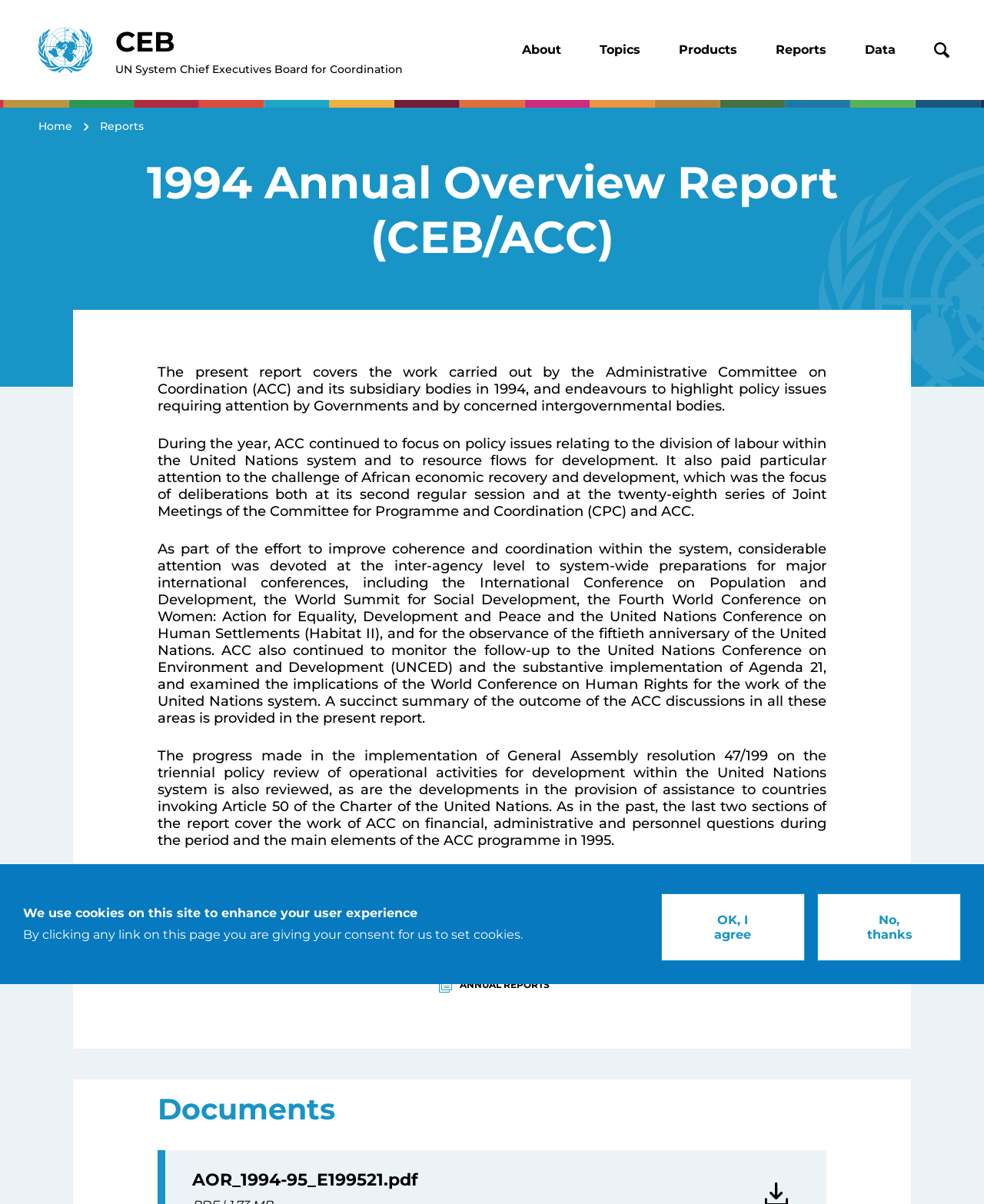What are the main sections of the report?
Give a single word or phrase as your answer by examining the image.

Policy issues, Financial, administrative and personnel questions